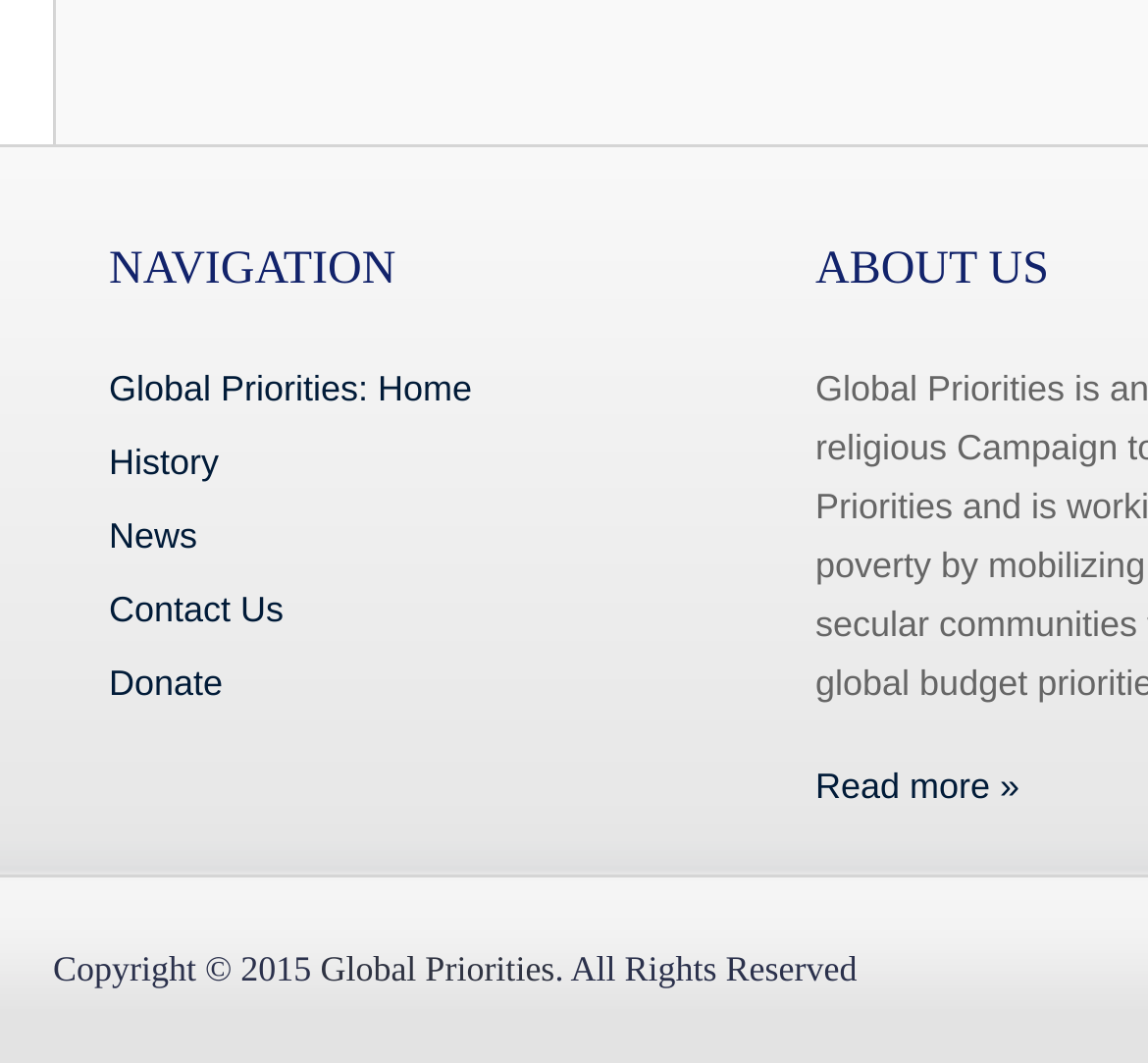Provide a short, one-word or phrase answer to the question below:
What is the first navigation link?

Global Priorities: Home